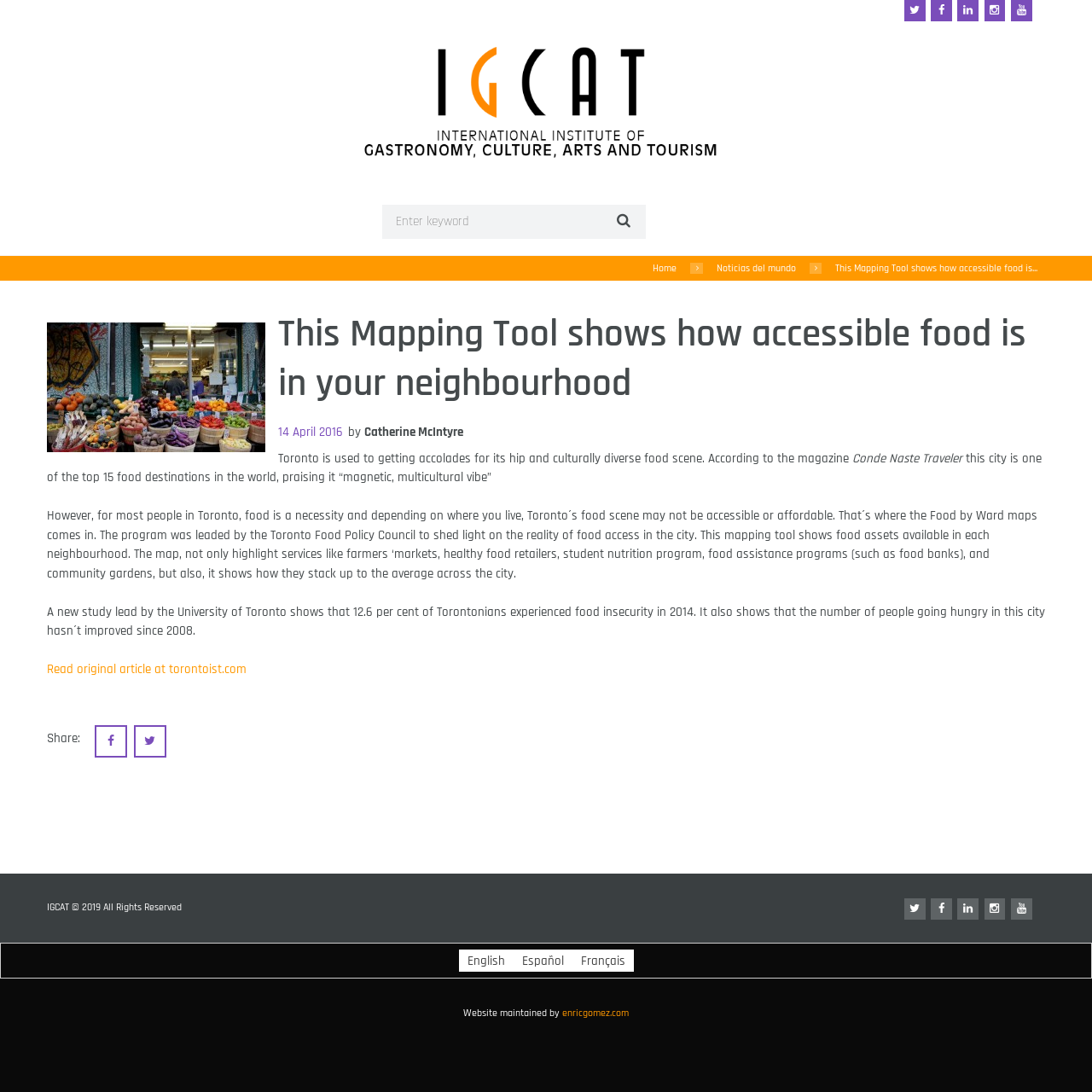What is the purpose of the Food by Ward maps?
Provide a one-word or short-phrase answer based on the image.

To shed light on the reality of food access in the city